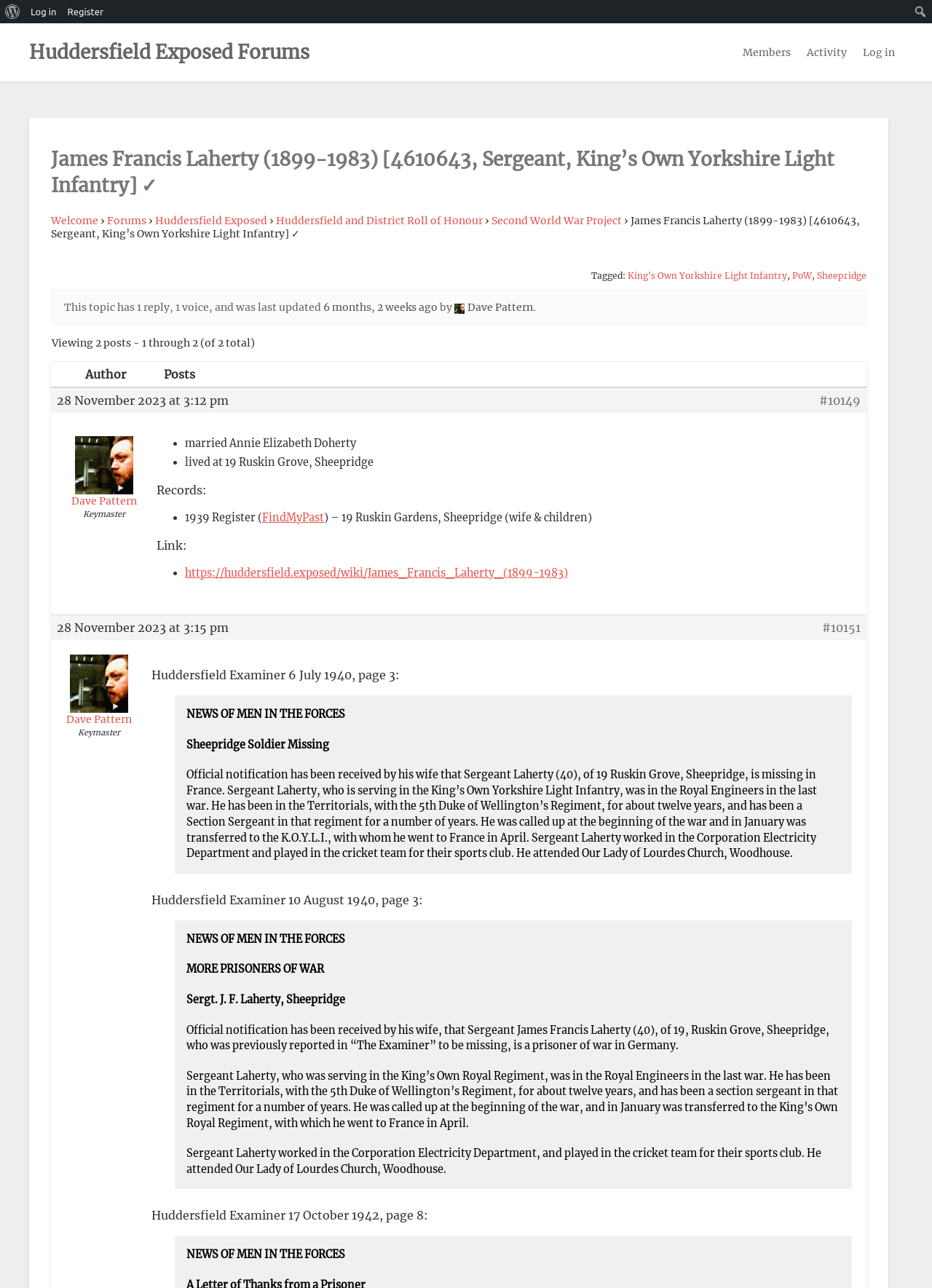Locate the bounding box of the UI element described in the following text: "Second World War Project".

[0.527, 0.166, 0.667, 0.176]